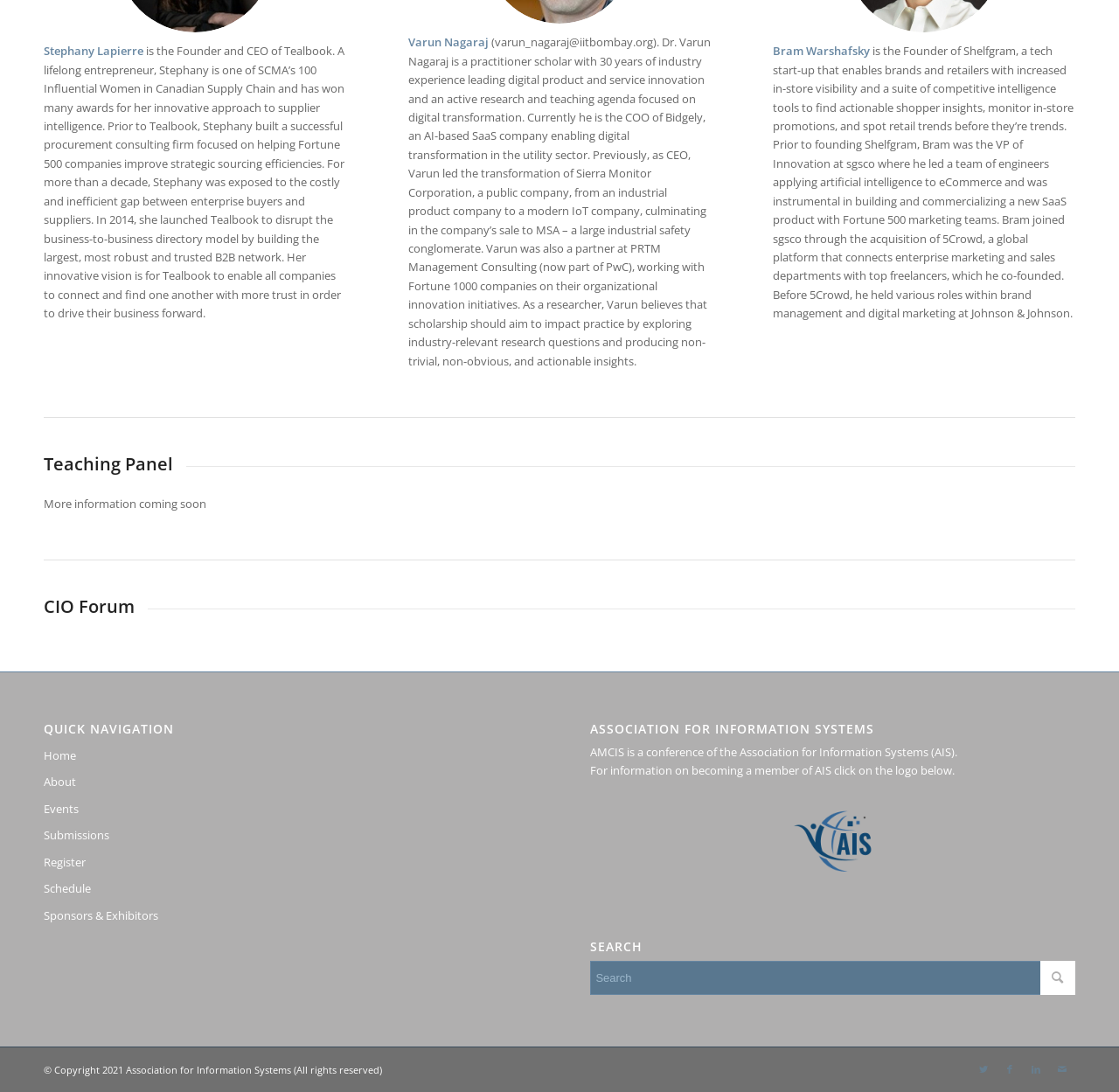Please identify the bounding box coordinates of the clickable element to fulfill the following instruction: "Click on the 'AIS-LOGO'". The coordinates should be four float numbers between 0 and 1, i.e., [left, top, right, bottom].

[0.705, 0.723, 0.783, 0.819]